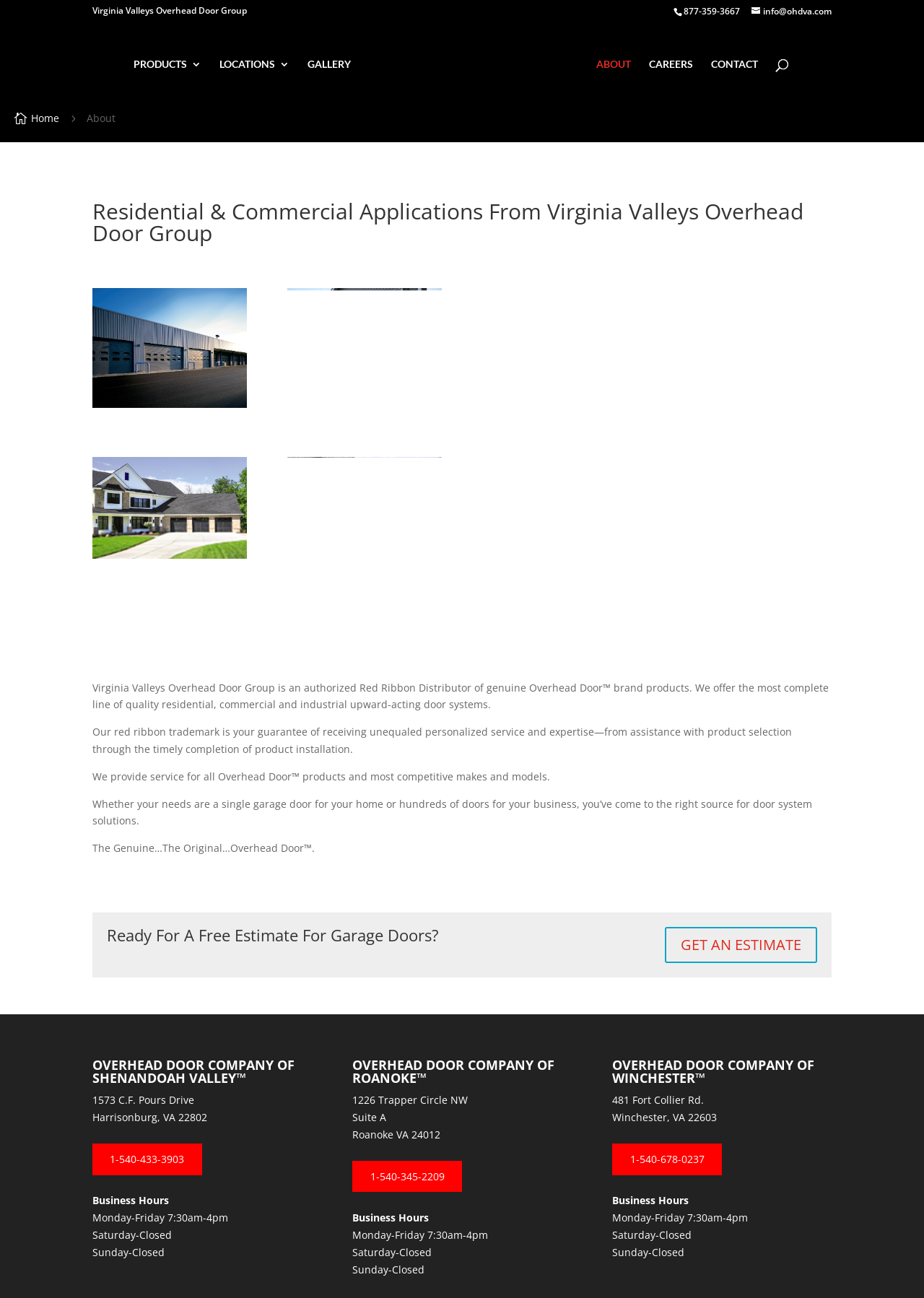Could you indicate the bounding box coordinates of the region to click in order to complete this instruction: "Call the phone number 877-359-3667".

[0.74, 0.004, 0.801, 0.013]